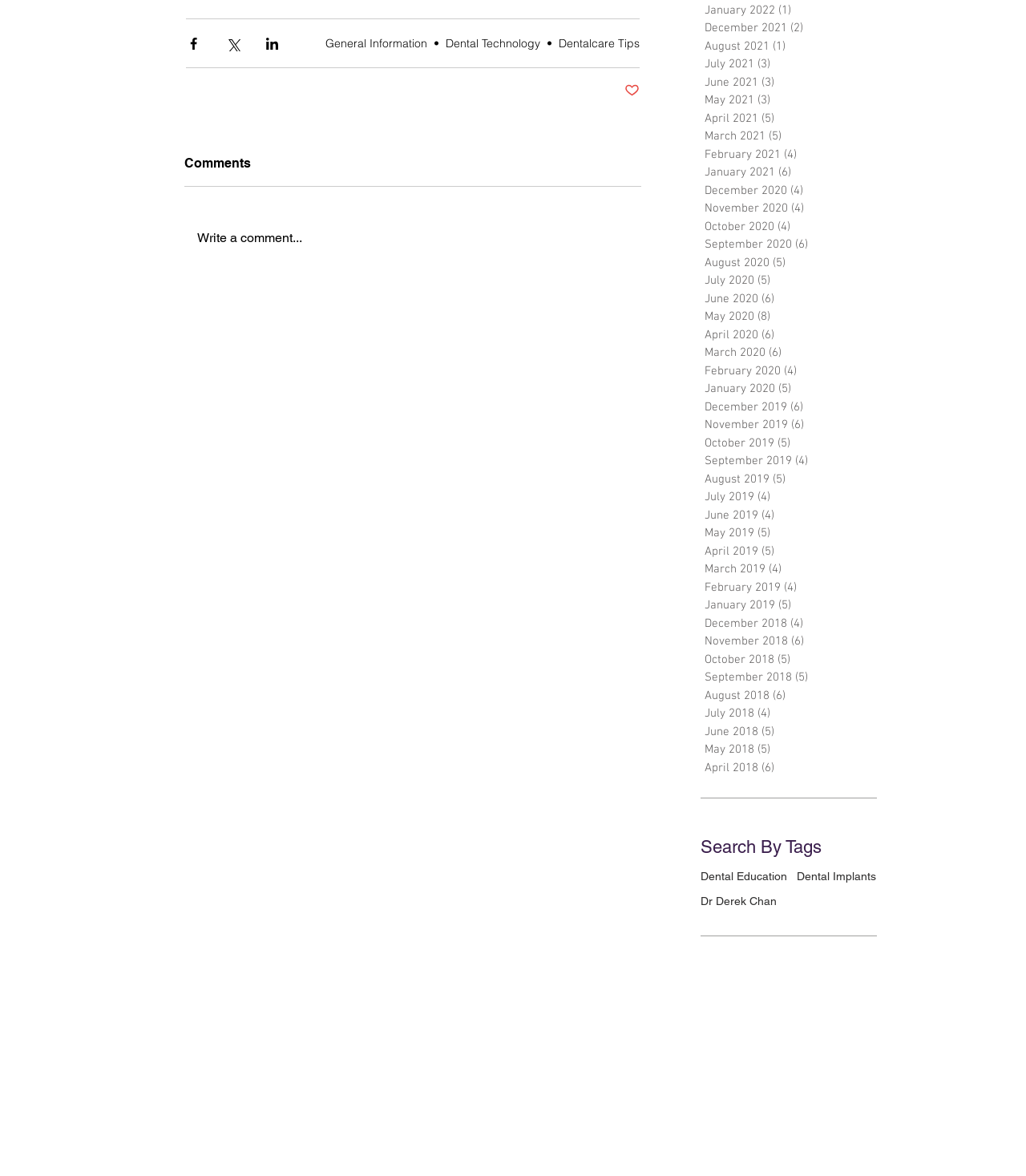How many tags are listed in the navigation menu?
Using the image, respond with a single word or phrase.

3